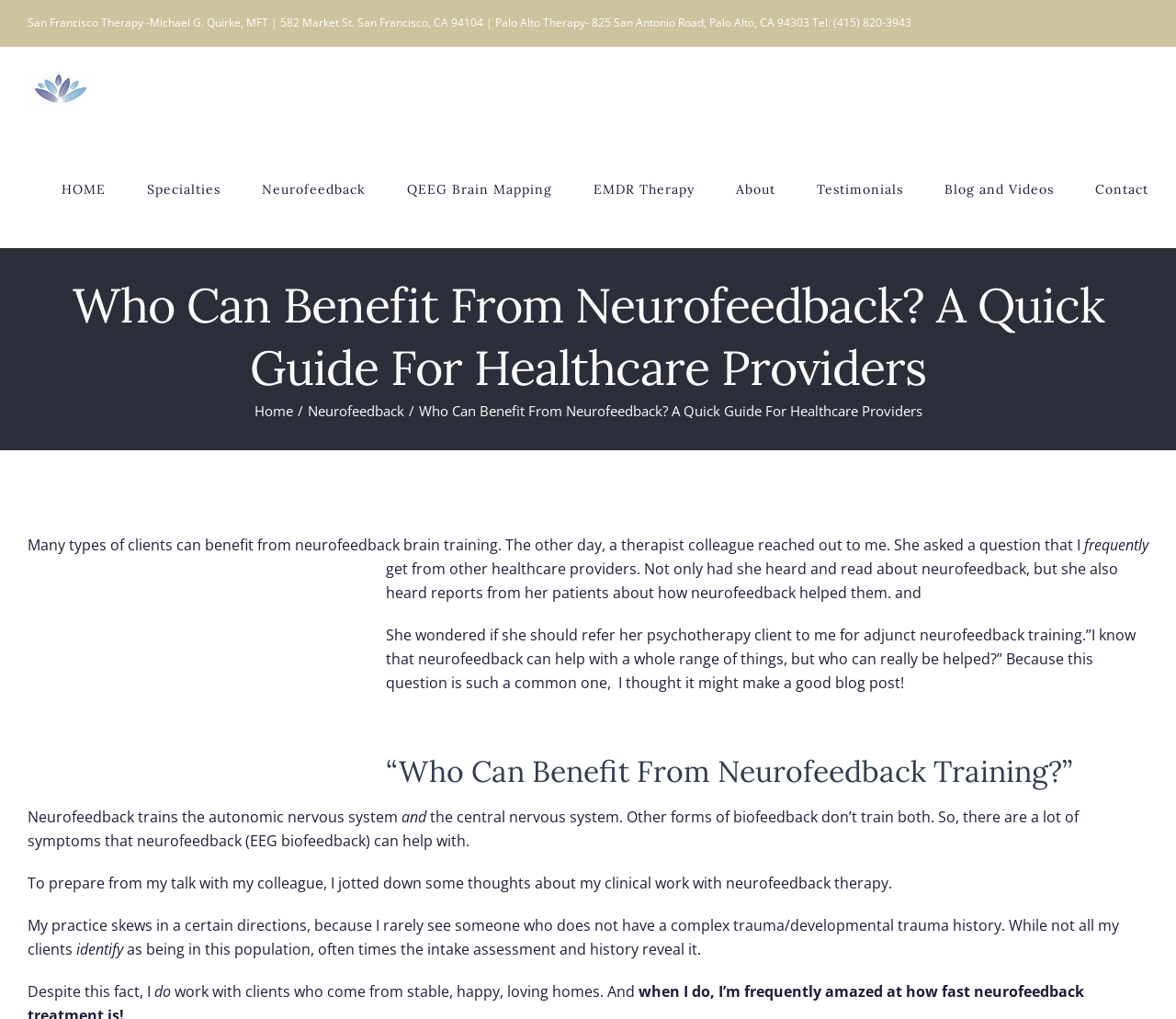Please answer the following query using a single word or phrase: 
What is the type of image displayed on the webpage?

Benefit From Neurofeedback